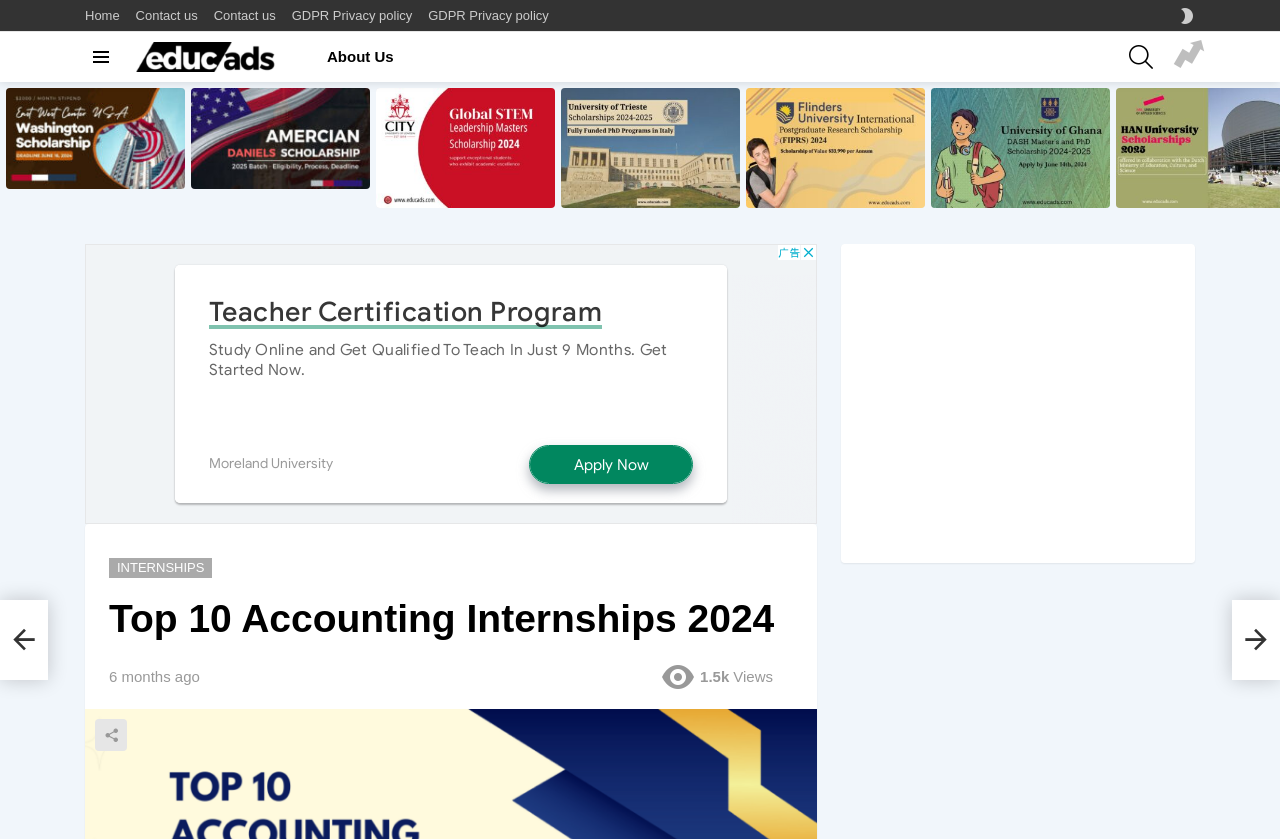Locate the bounding box of the UI element defined by this description: "GDPR Privacy policy". The coordinates should be given as four float numbers between 0 and 1, formatted as [left, top, right, bottom].

[0.335, 0.0, 0.429, 0.038]